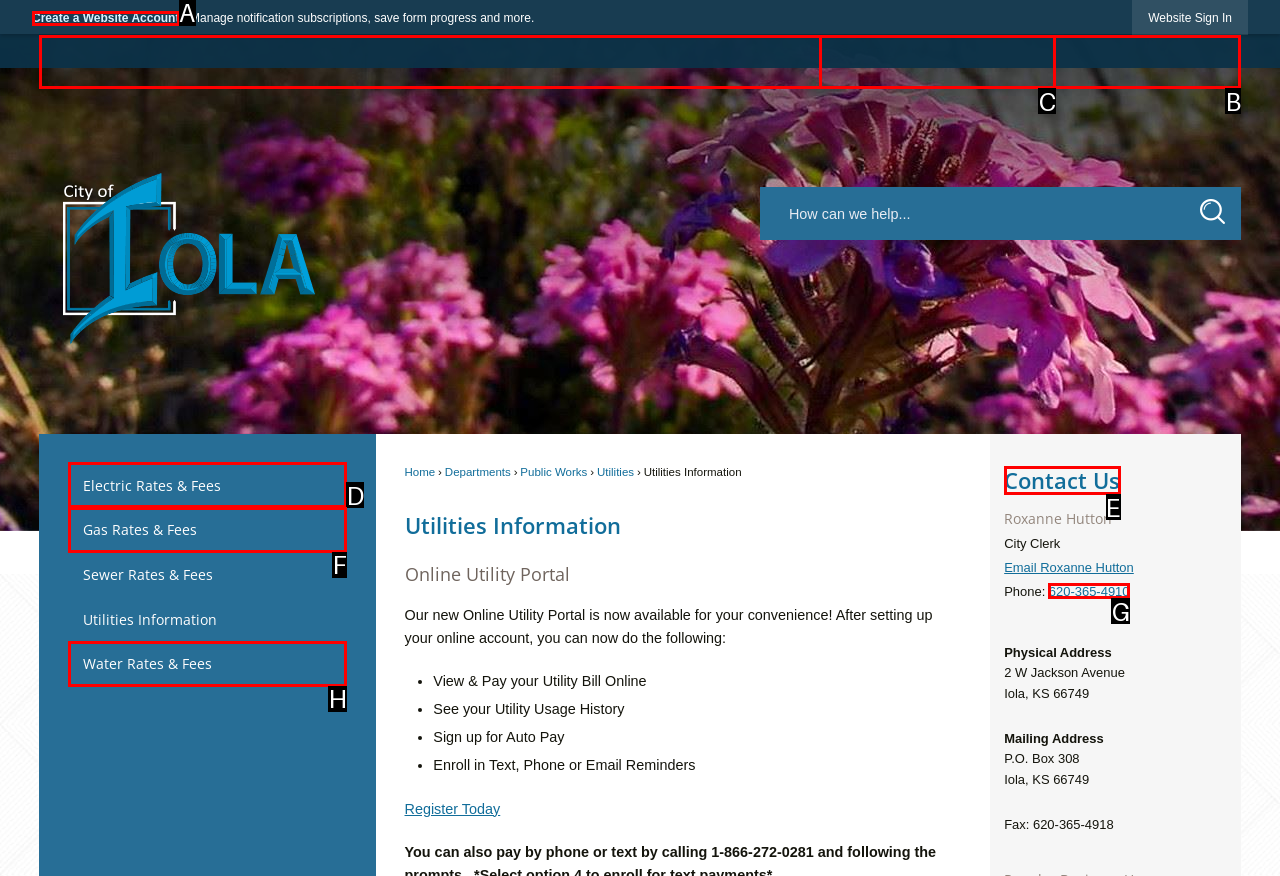Tell me which letter corresponds to the UI element that will allow you to Contact Us for Utilities Information. Answer with the letter directly.

E